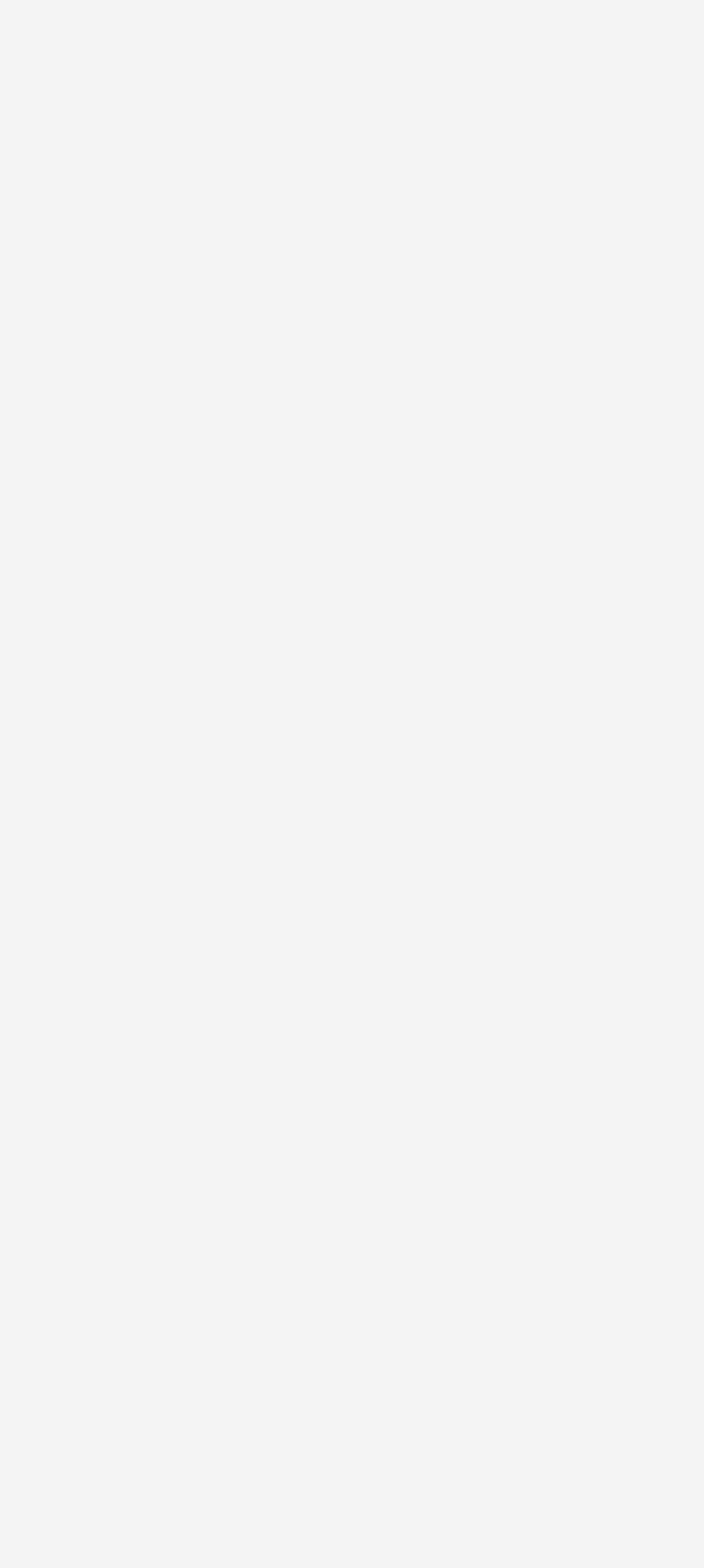Predict the bounding box of the UI element that fits this description: "Gas".

[0.051, 0.165, 0.136, 0.189]